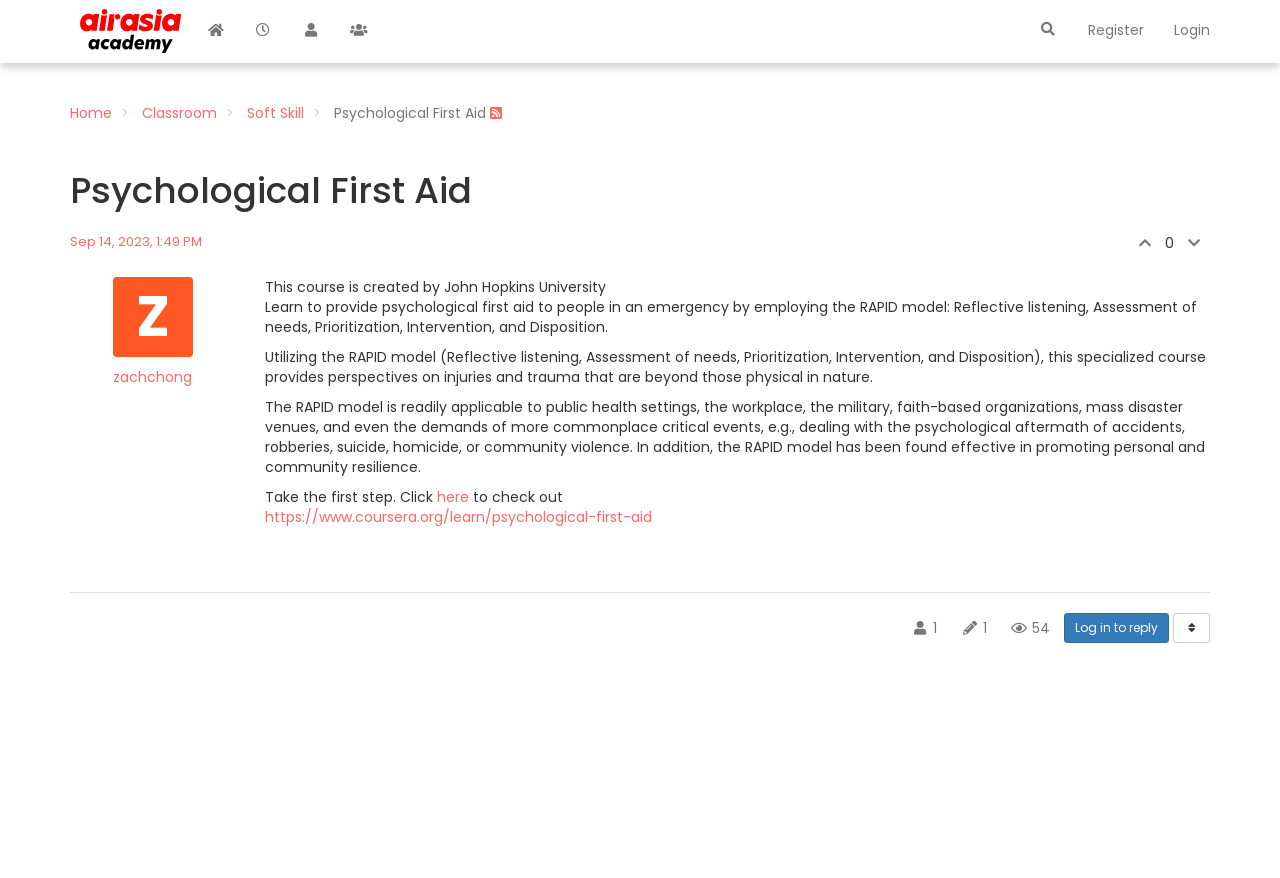How many views does this course have?
Give a thorough and detailed response to the question.

I found the answer by looking at the generic element with the text '54' which is located at the bottom of the page, next to the 'Views' label.